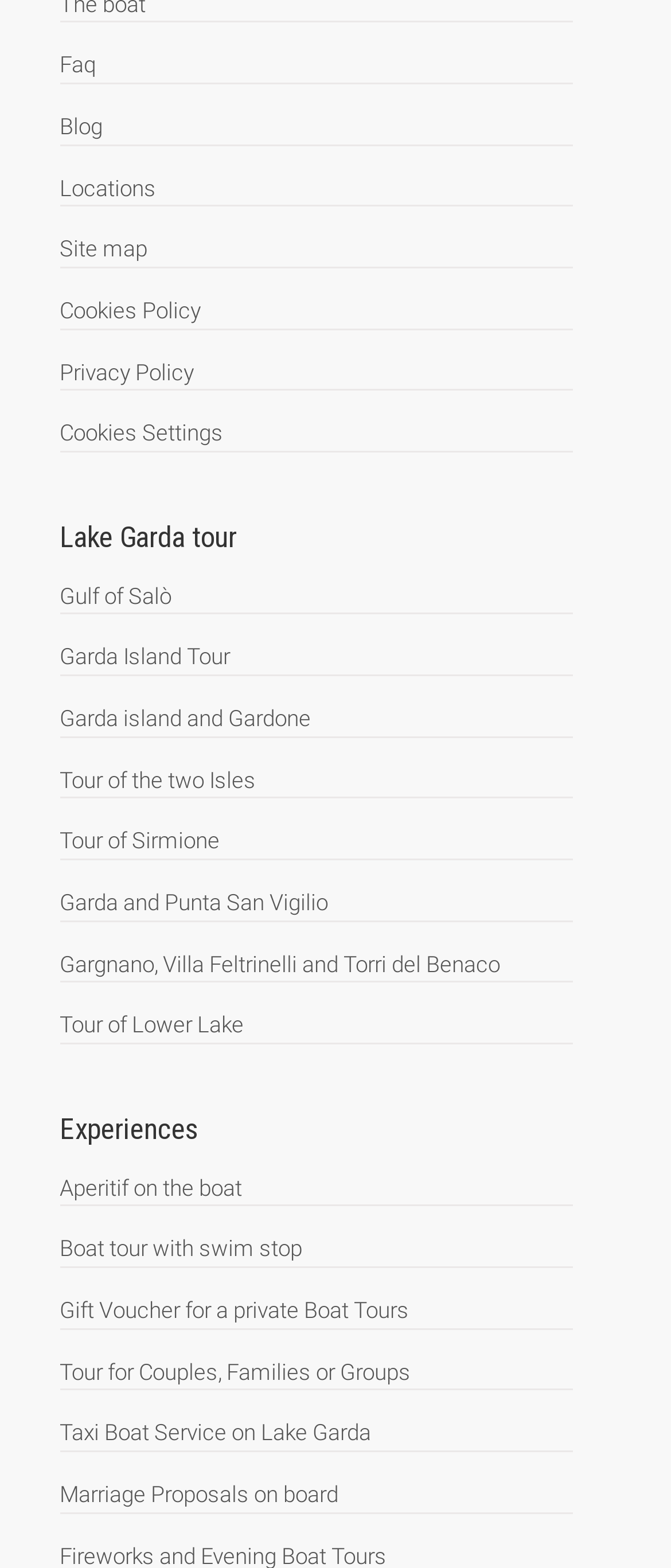Determine the bounding box coordinates of the element's region needed to click to follow the instruction: "Click on Faq". Provide these coordinates as four float numbers between 0 and 1, formatted as [left, top, right, bottom].

[0.088, 0.033, 0.142, 0.05]